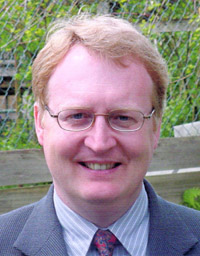Elaborate on the various elements present in the image.

The image features Aidan C. Gordon, who appears with a friendly smile, wearing a suit and glasses. The background suggests an outdoor setting, potentially with greenery or fencing visible, indicating a relaxed ambiance. Aidan C. Gordon is associated with Gordon Crane & Hoists, a reputable company in the industry, which was founded by James C. Gordon in 1983. Under his leadership, the company has established itself as an industry leader, focusing on quality and trust in its operations. This image reflects Aidan's approachable demeanor, aligning with the company’s commitment to customer service and community engagement.